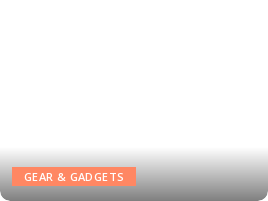Offer an in-depth caption of the image, mentioning all notable aspects.

The image features a prominent button labeled "GEAR & GADGETS," designed to attract users' attention. It is visually distinct, set against a gradient background that transitions from light to dark, enhancing its visibility. This button likely serves as a link to a section showcasing various products, tools, or technology related to gear and gadgets, inviting users to explore further. Its placement within the layout suggests it is part of a larger interface, possibly offering insights or recommendations about gear essential for different activities or hobbies.